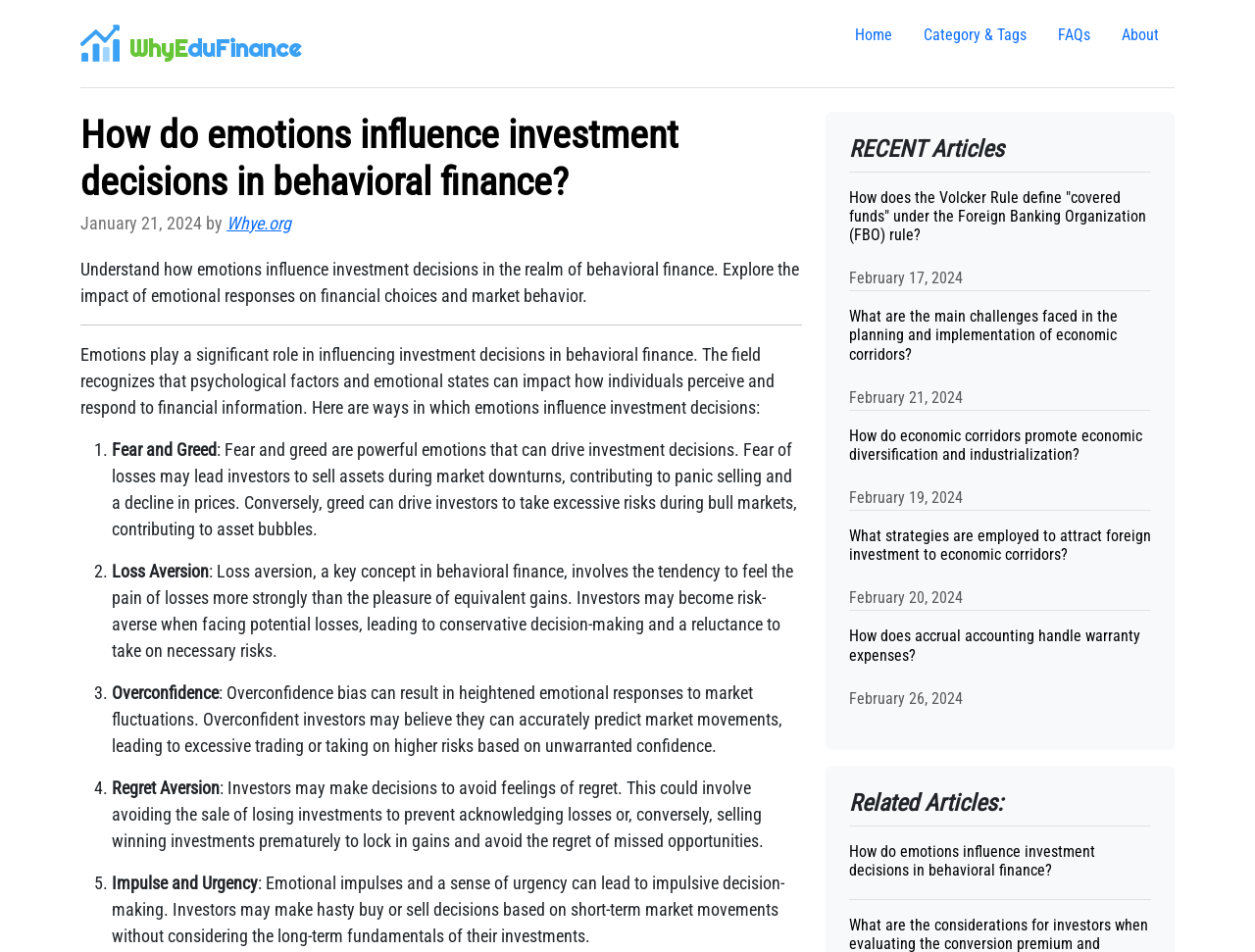Determine the webpage's heading and output its text content.

How do emotions influence investment decisions in behavioral finance?